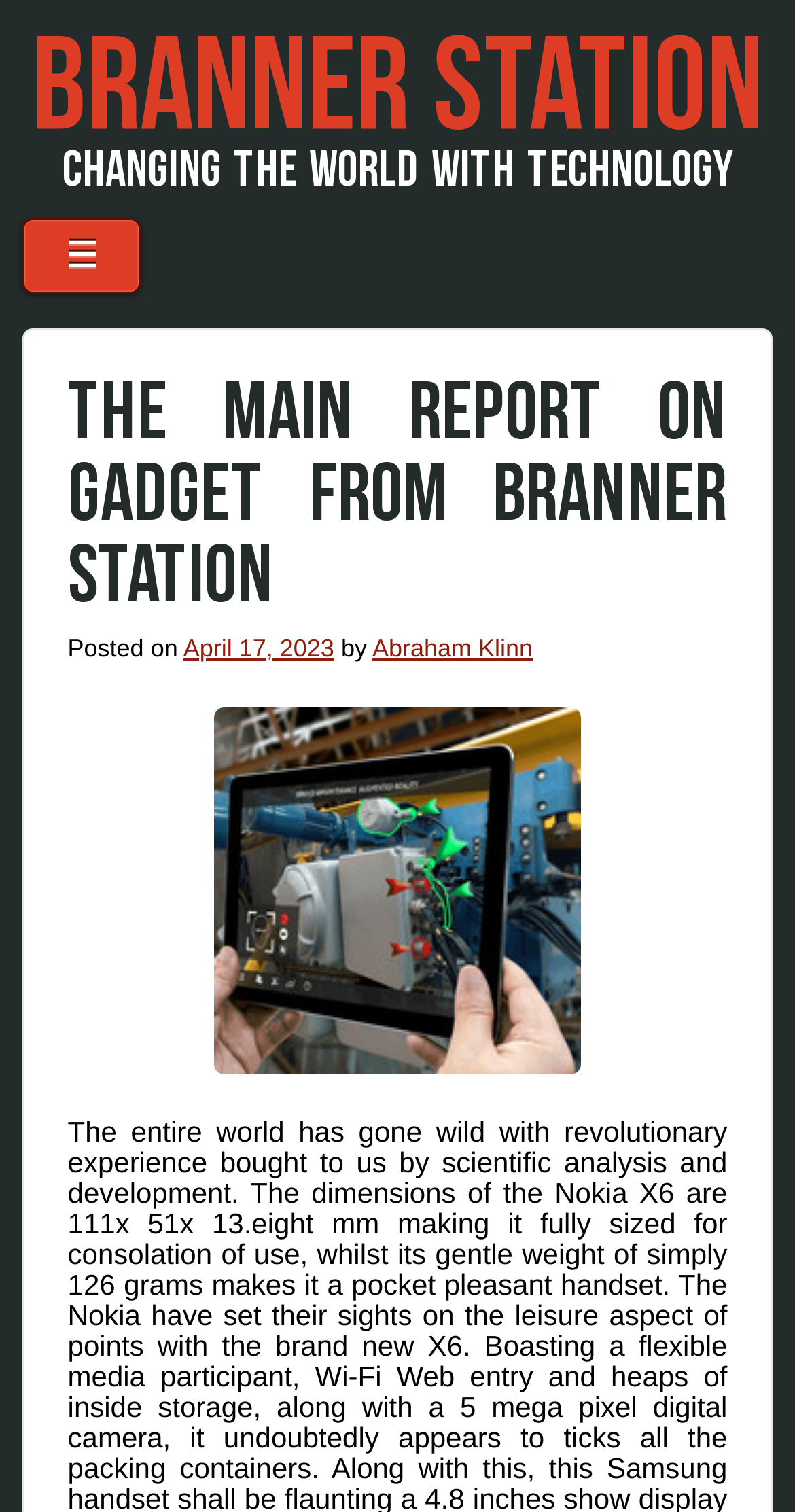What is the menu button represented by?
Use the image to give a comprehensive and detailed response to the question.

The menu button is represented by the symbol '☰', which is located next to the heading 'Menu'.